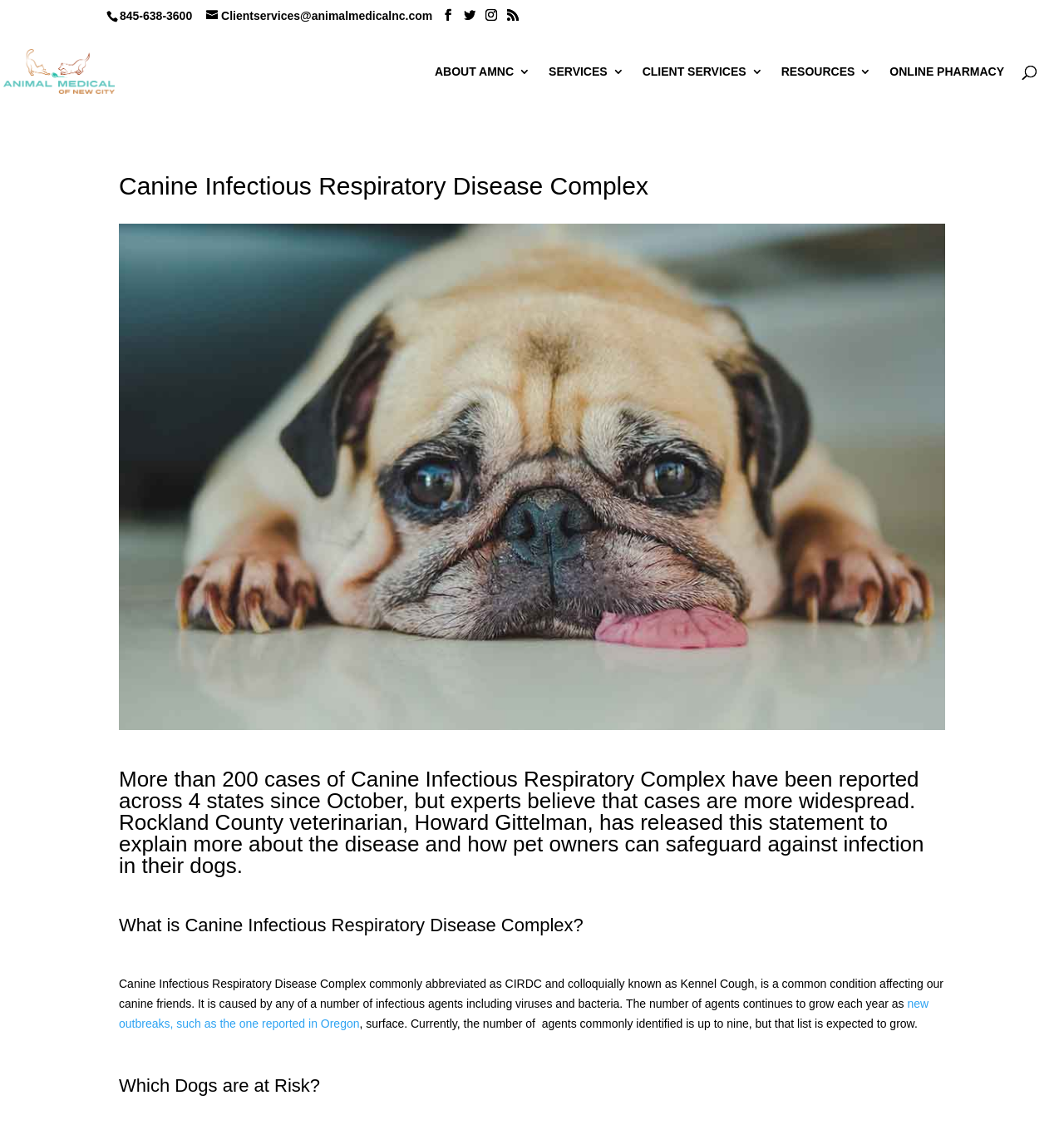Can you locate the main headline on this webpage and provide its text content?

Canine Infectious Respiratory Disease Complex